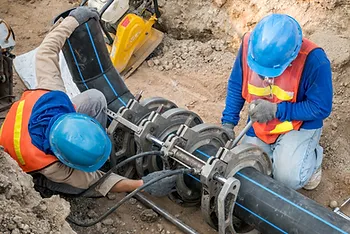What is the worker on the left doing?
Using the information presented in the image, please offer a detailed response to the question.

The worker on the left is focused on securing the pipe with a wrench, which is a crucial step in the installation process to ensure the pipe is properly fitted and secured.